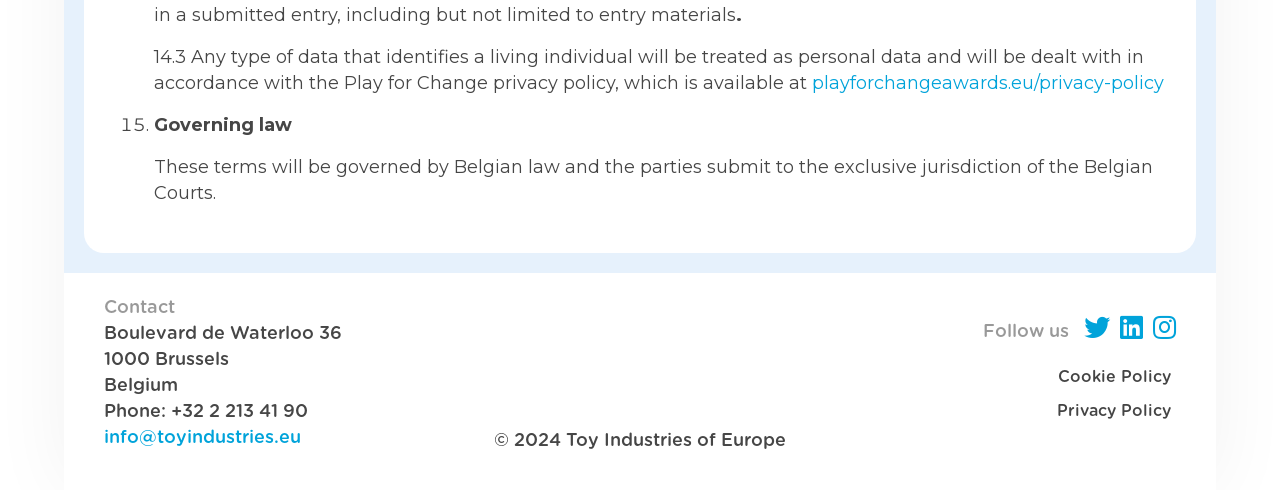Find the bounding box coordinates of the element to click in order to complete the given instruction: "Read the privacy policy."

[0.634, 0.147, 0.909, 0.192]